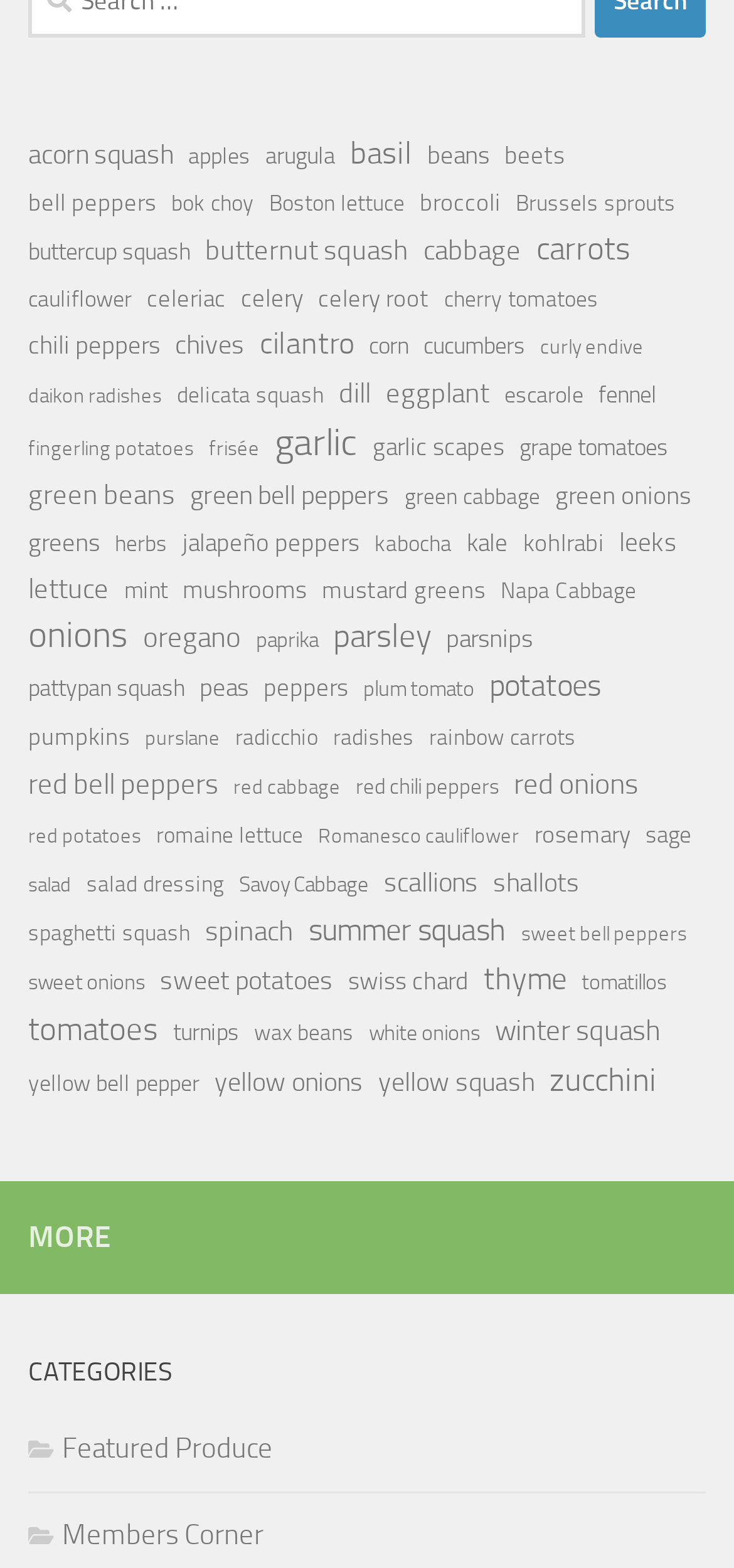Mark the bounding box of the element that matches the following description: "parent_node: English".

None